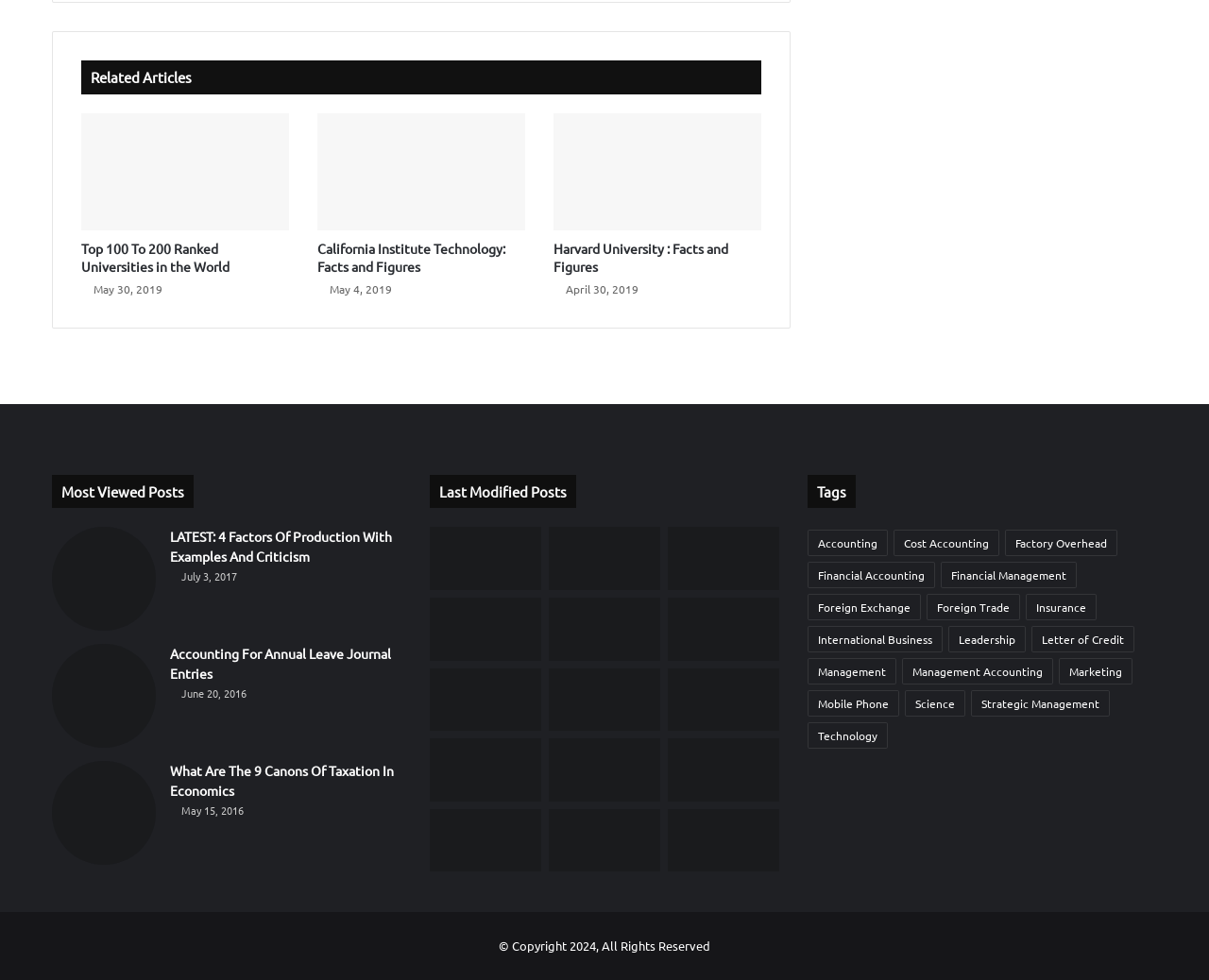What is the title of the first article?
Please answer the question with a single word or phrase, referencing the image.

Top 100 To 200 Ranked Universities in the World